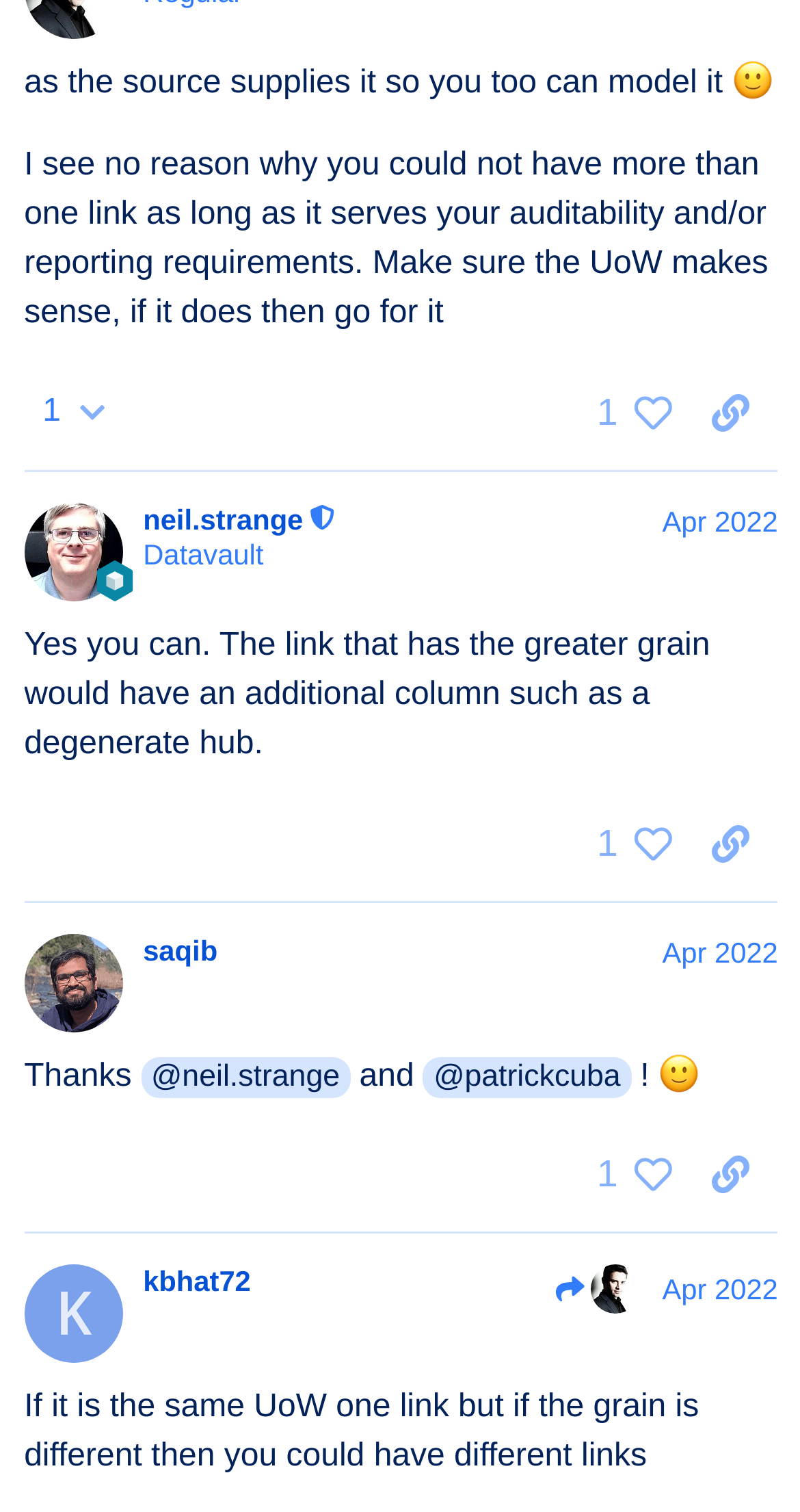How many people liked the fourth post?
Look at the screenshot and provide an in-depth answer.

I found the number of people who liked the fourth post by looking at the button element that contains the text '1 person liked this post. Click to view'. The number of people who liked the post is 1.